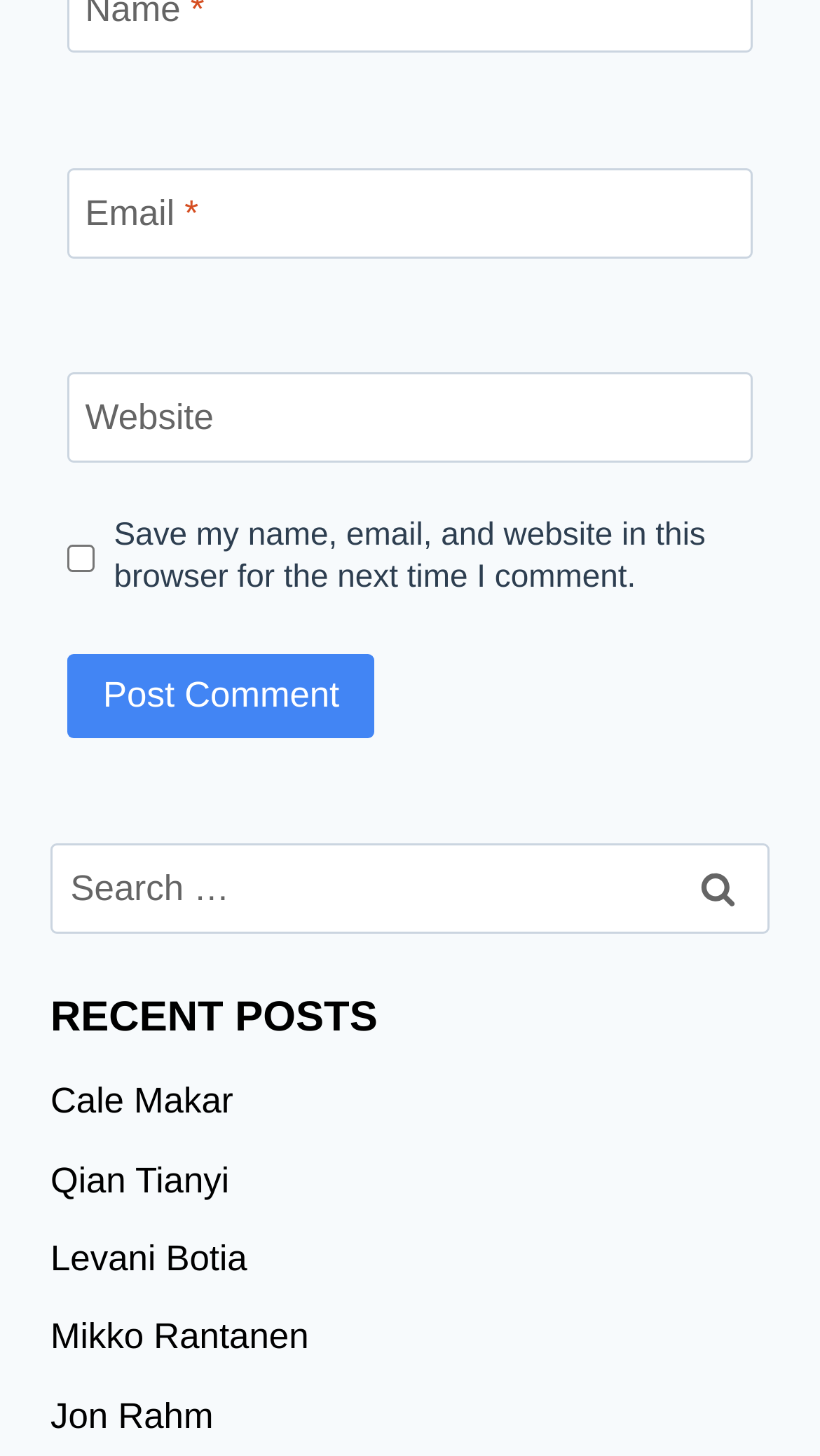Determine the bounding box coordinates for the region that must be clicked to execute the following instruction: "Visit Cale Makar's page".

[0.062, 0.743, 0.284, 0.77]